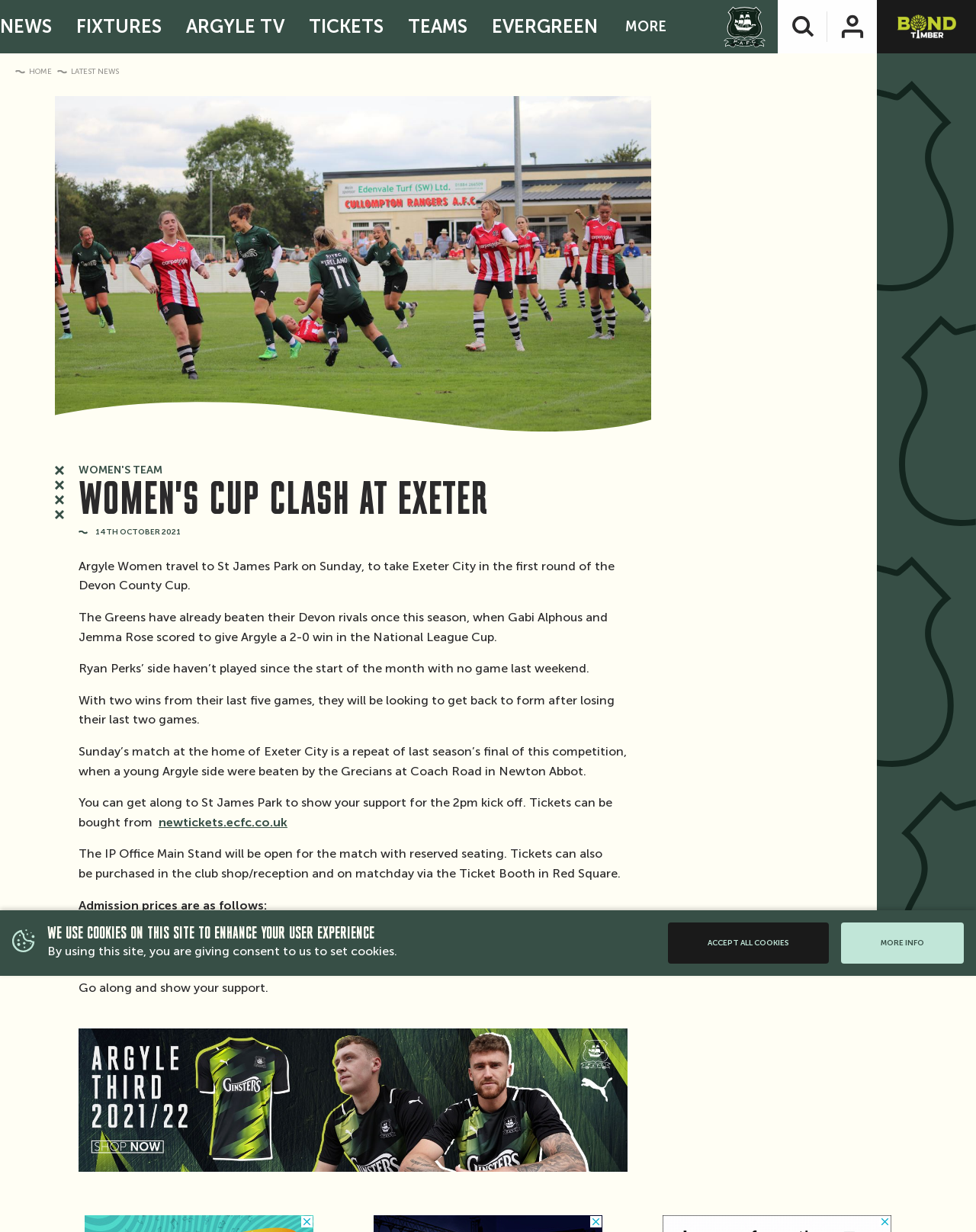What is the purpose of the 'Subscribe Now' link?
Kindly offer a detailed explanation using the data available in the image.

I found the answer by looking at the link 'Subscribe Now' which is under the ARGYLE TV category, and it is likely to be for subscribing to Argyle TV.